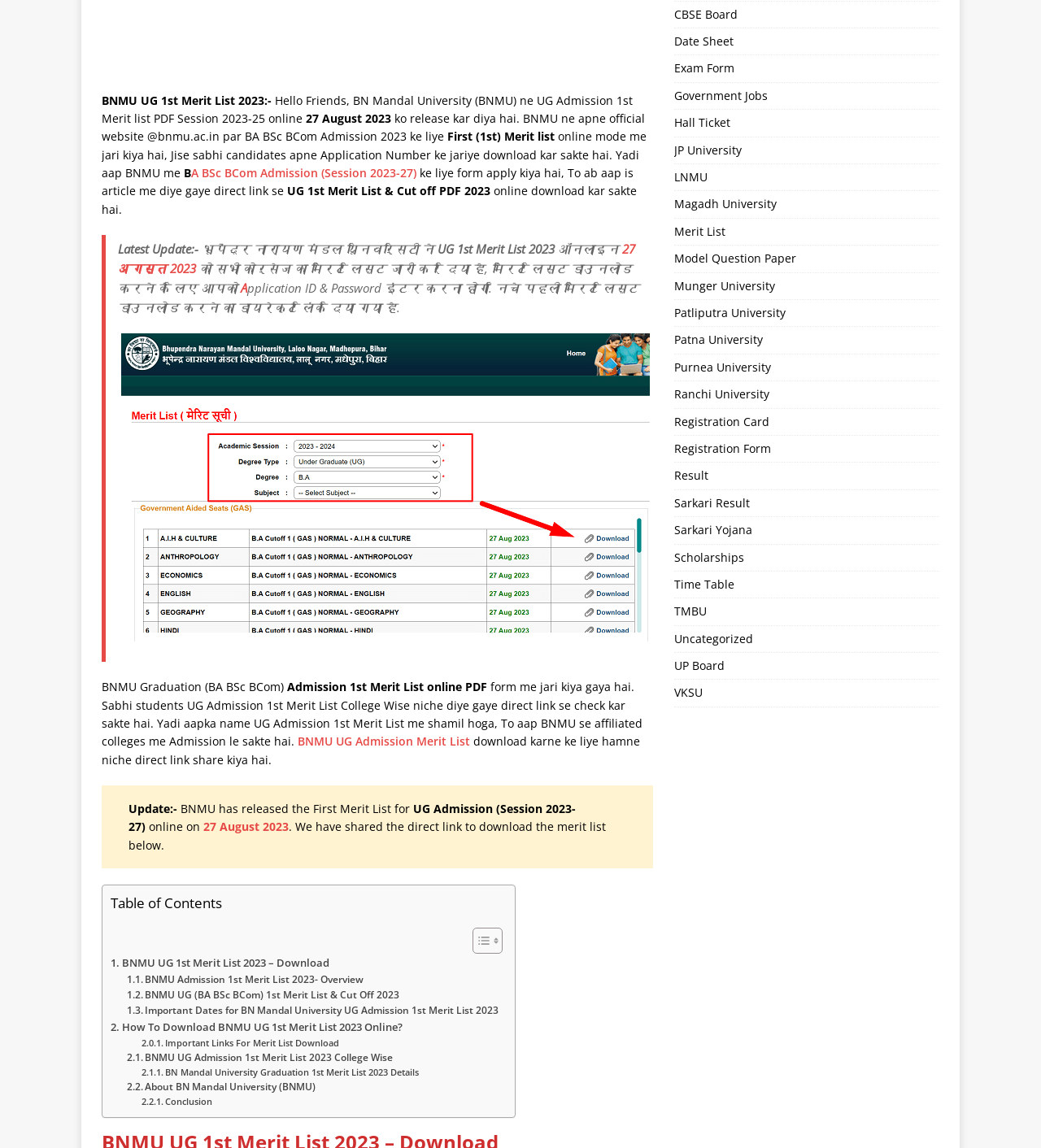Answer this question using a single word or a brief phrase:
What is the purpose of the article?

To provide information about BNMU UG 1st Merit List